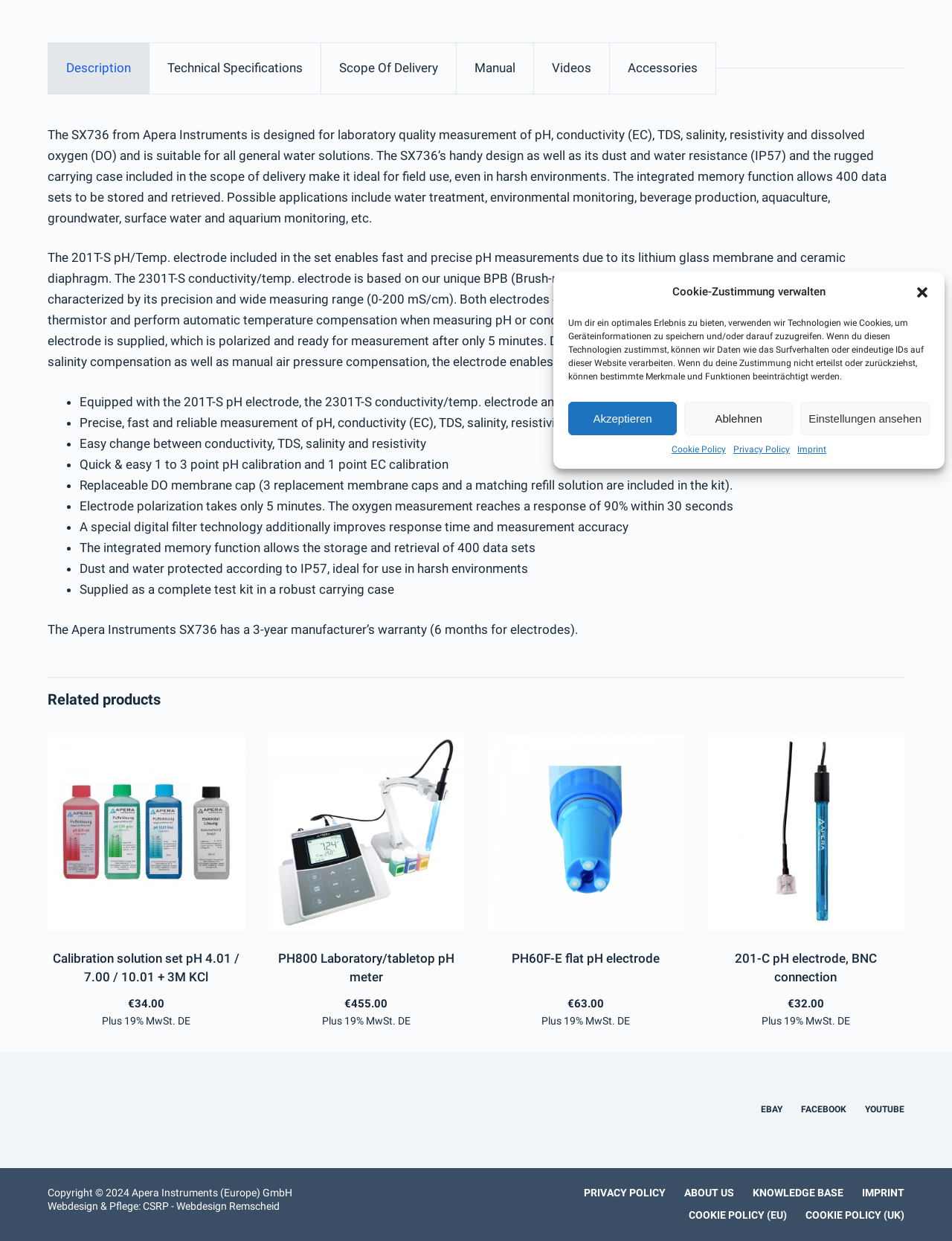Extract the bounding box for the UI element that matches this description: "EBAY".

[0.789, 0.89, 0.832, 0.899]